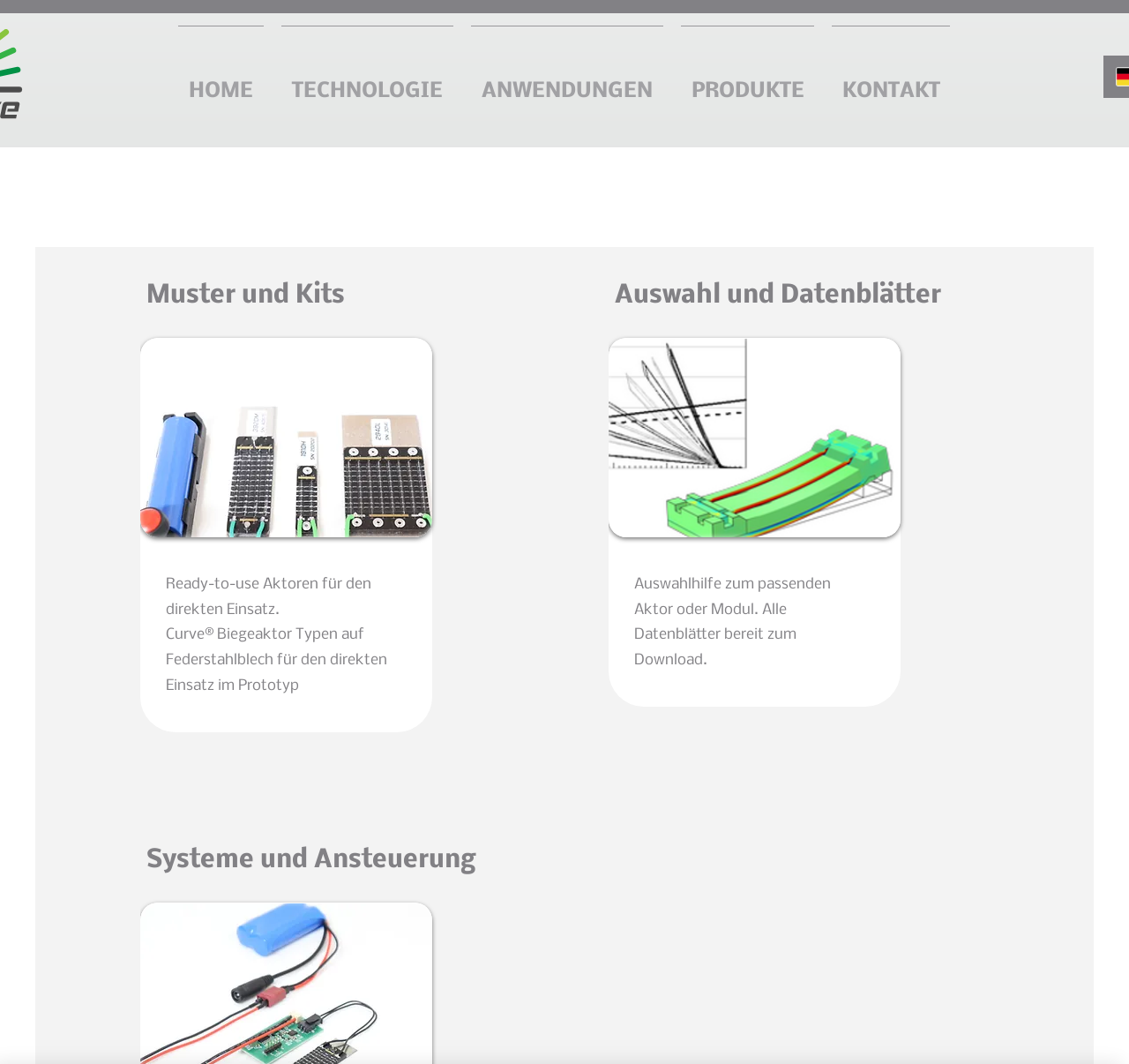Use a single word or phrase to answer the question: What is the format of the downloadable data sheets?

PDF